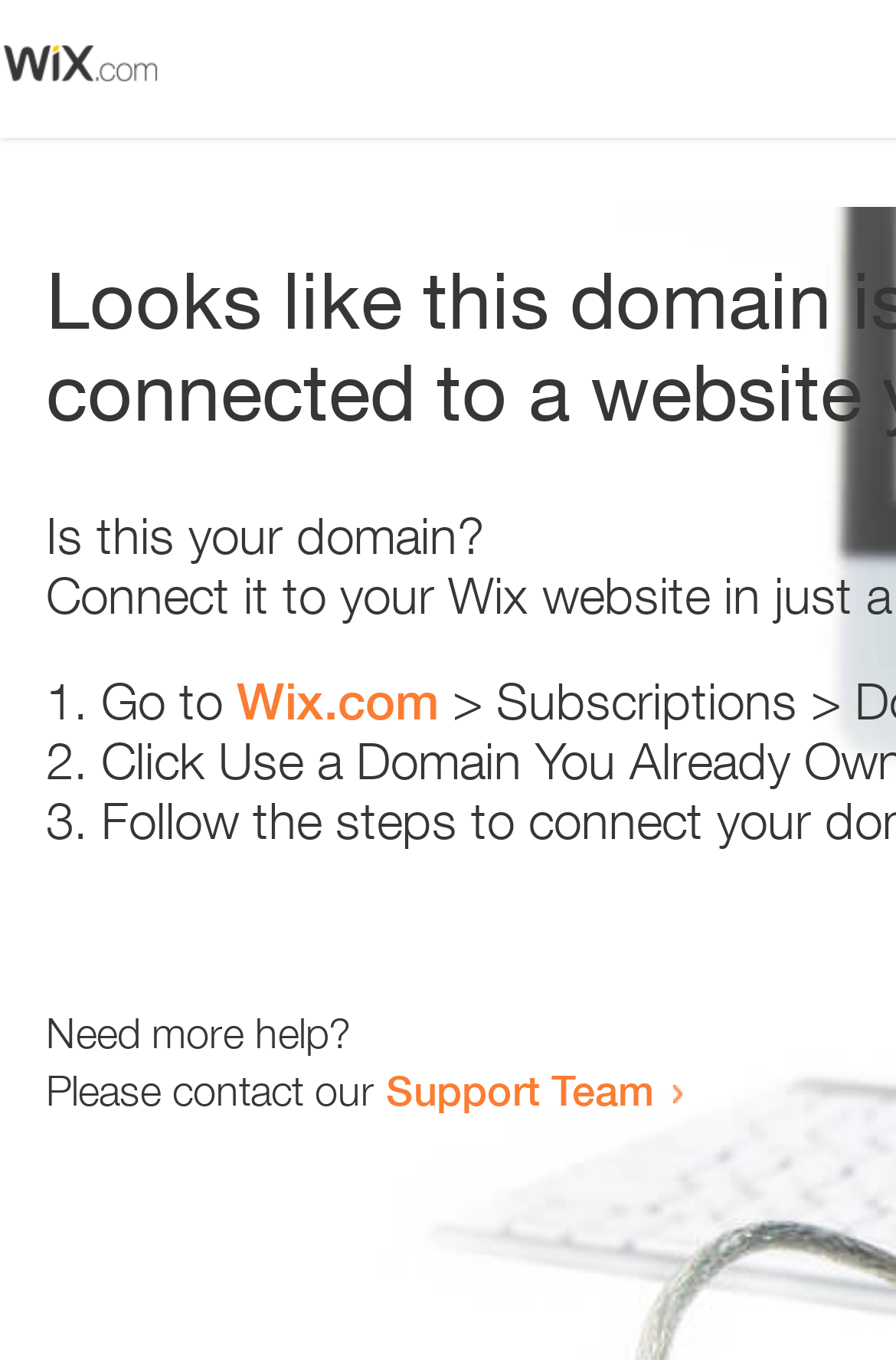How many steps are provided to resolve the issue? Using the information from the screenshot, answer with a single word or phrase.

3